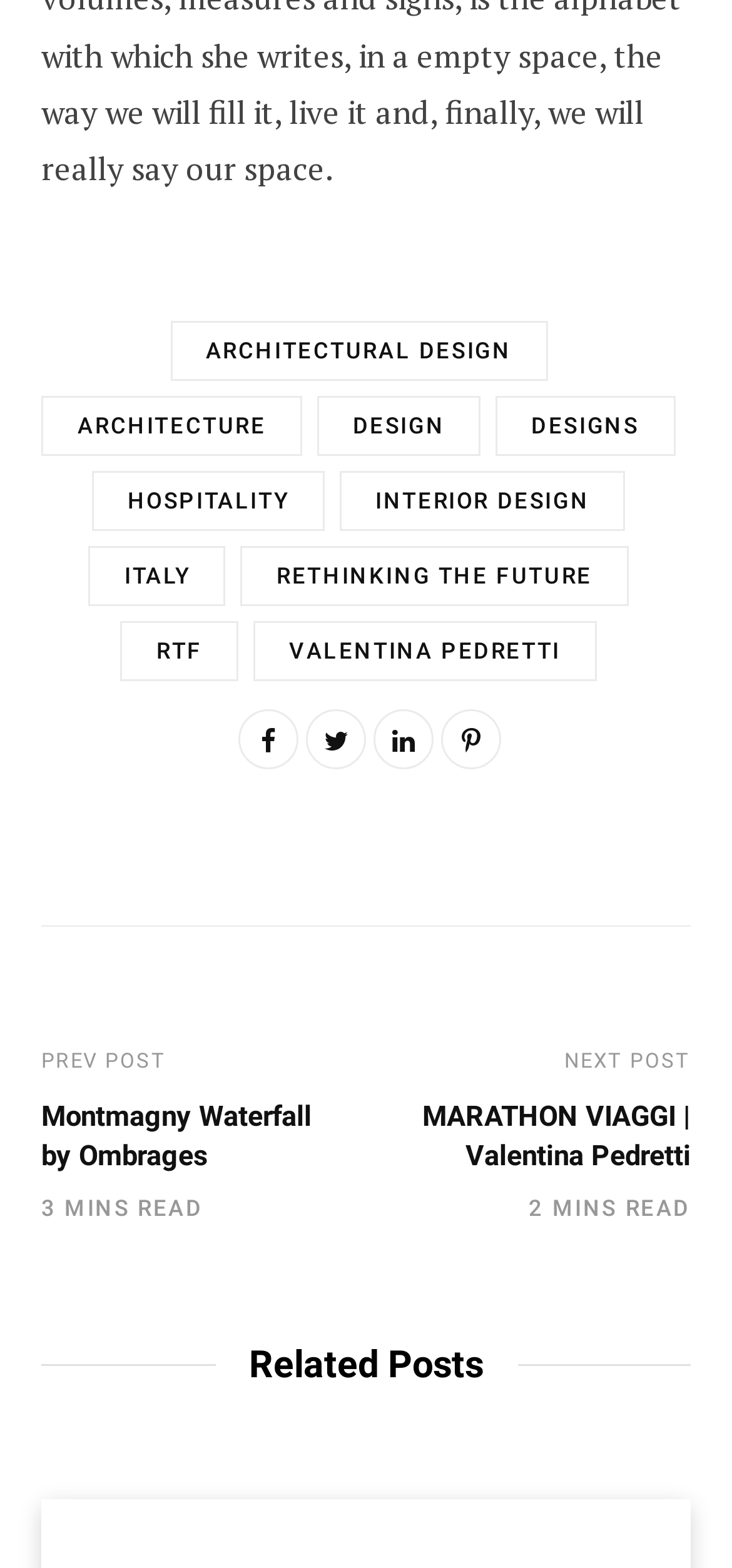Determine the bounding box for the UI element described here: "MARATHON VIAGGI | Valentina Pedretti".

[0.577, 0.701, 0.944, 0.747]